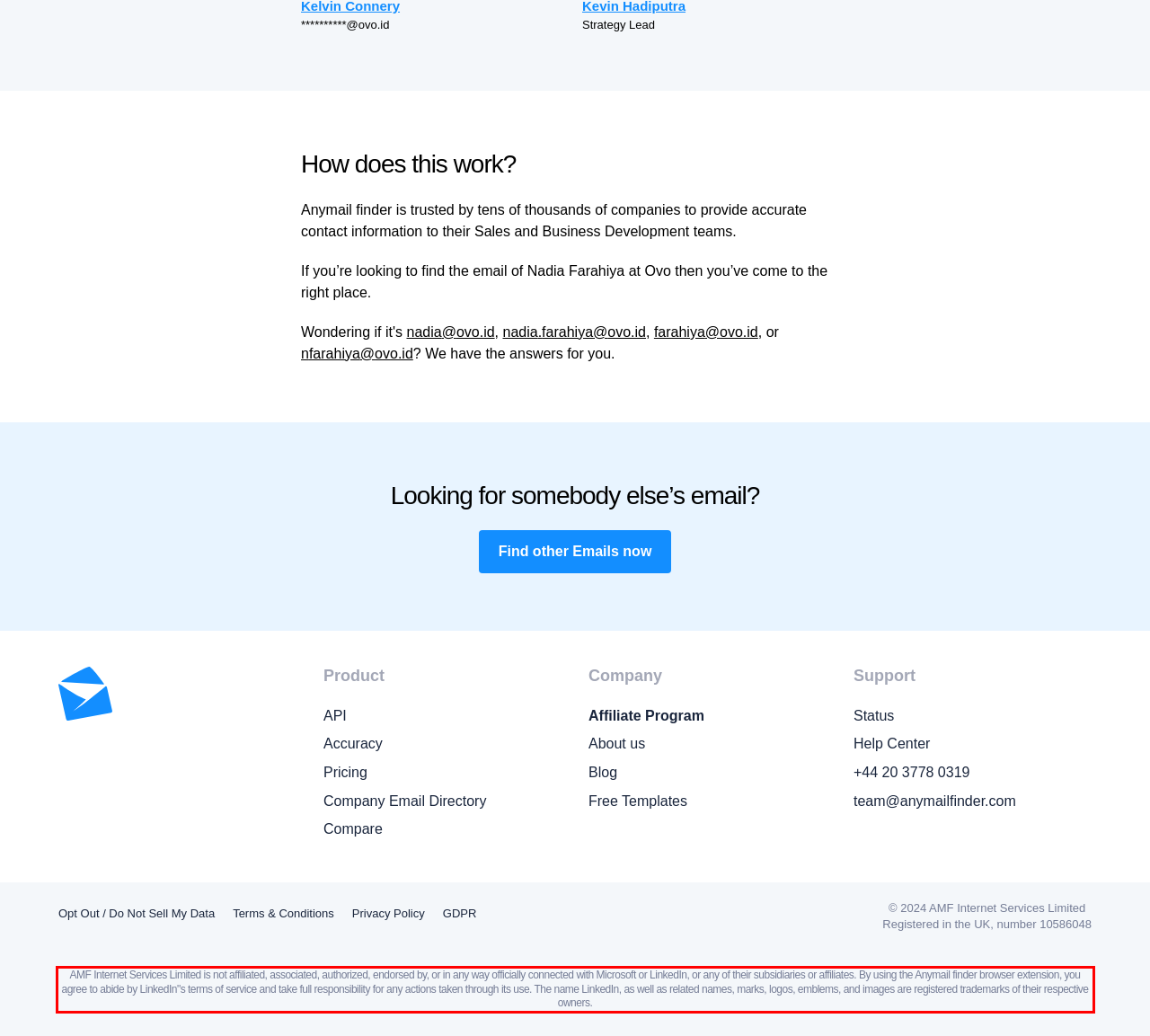Inspect the webpage screenshot that has a red bounding box and use OCR technology to read and display the text inside the red bounding box.

AMF Internet Services Limited is not affiliated, associated, authorized, endorsed by, or in any way officially connected with Microsoft or LinkedIn, or any of their subsidiaries or affiliates. By using the Anymail finder browser extension, you agree to abide by LinkedIn"s terms of service and take full responsibility for any actions taken through its use. The name LinkedIn, as well as related names, marks, logos, emblems, and images are registered trademarks of their respective owners.